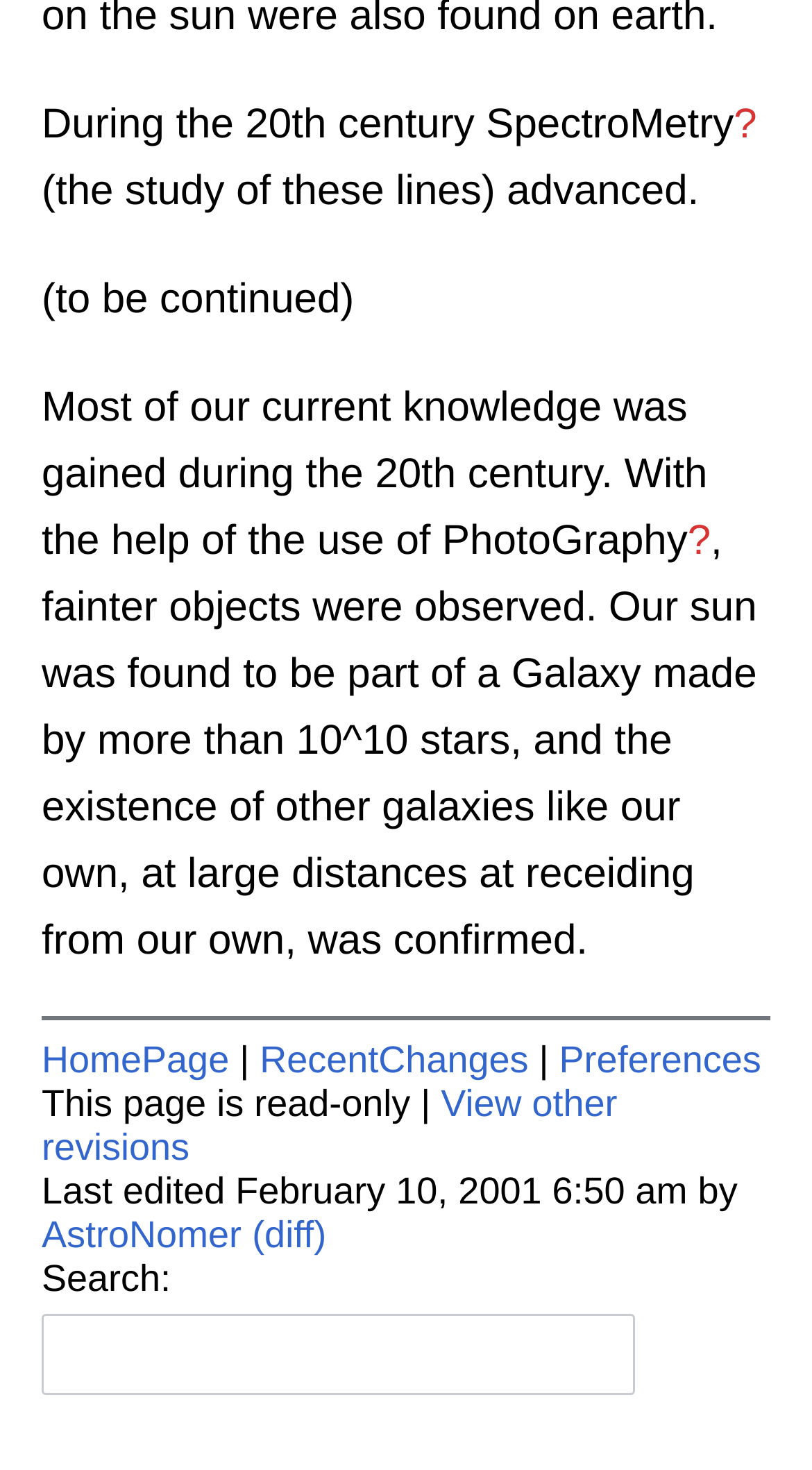What is the link at the top-left corner?
Answer the question with as much detail as possible.

The link at the top-left corner of the page is 'HomePage', which is likely a link to the main page of the website.